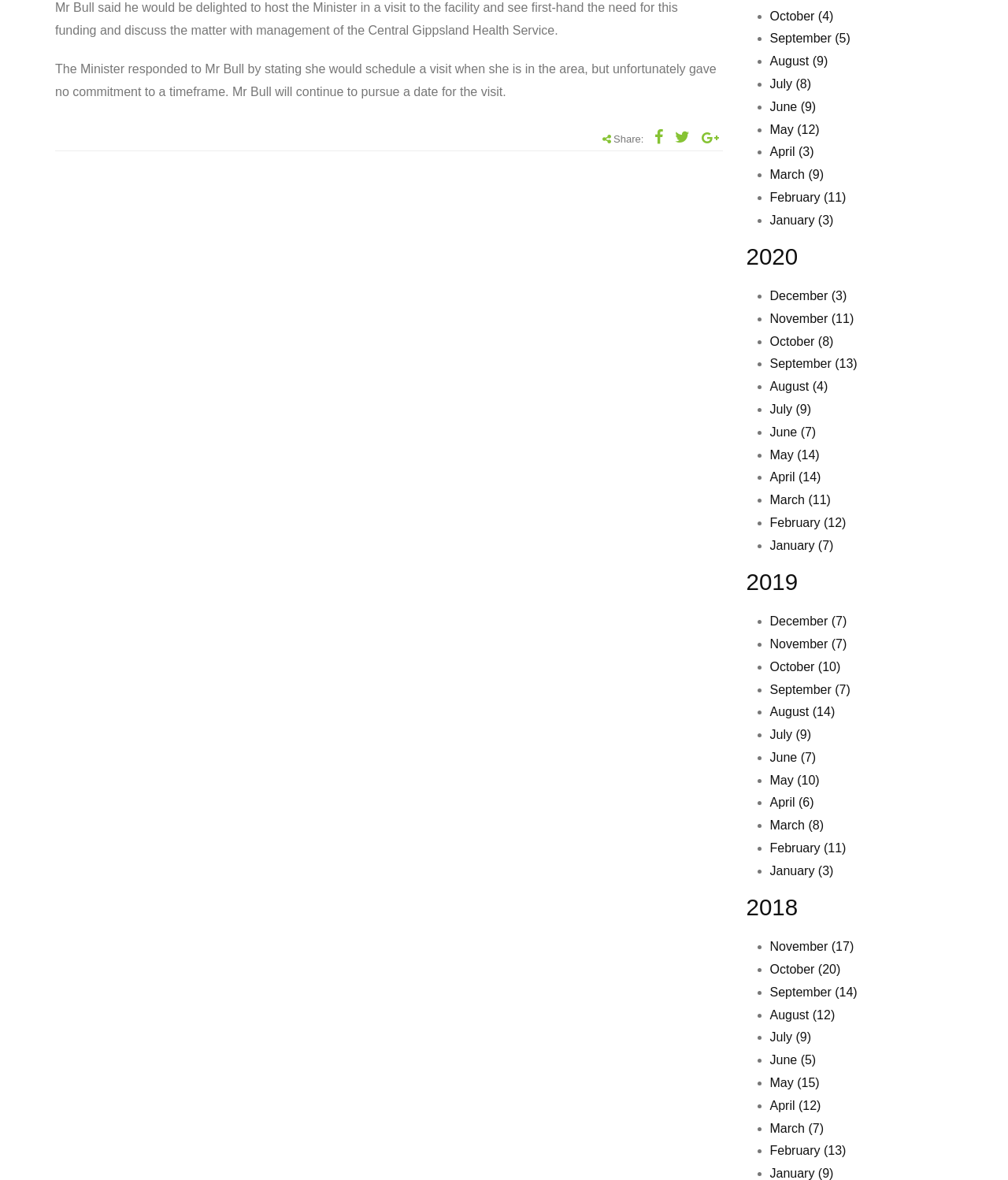Please respond to the question using a single word or phrase:
What is Mr Bull trying to do?

Host the Minister